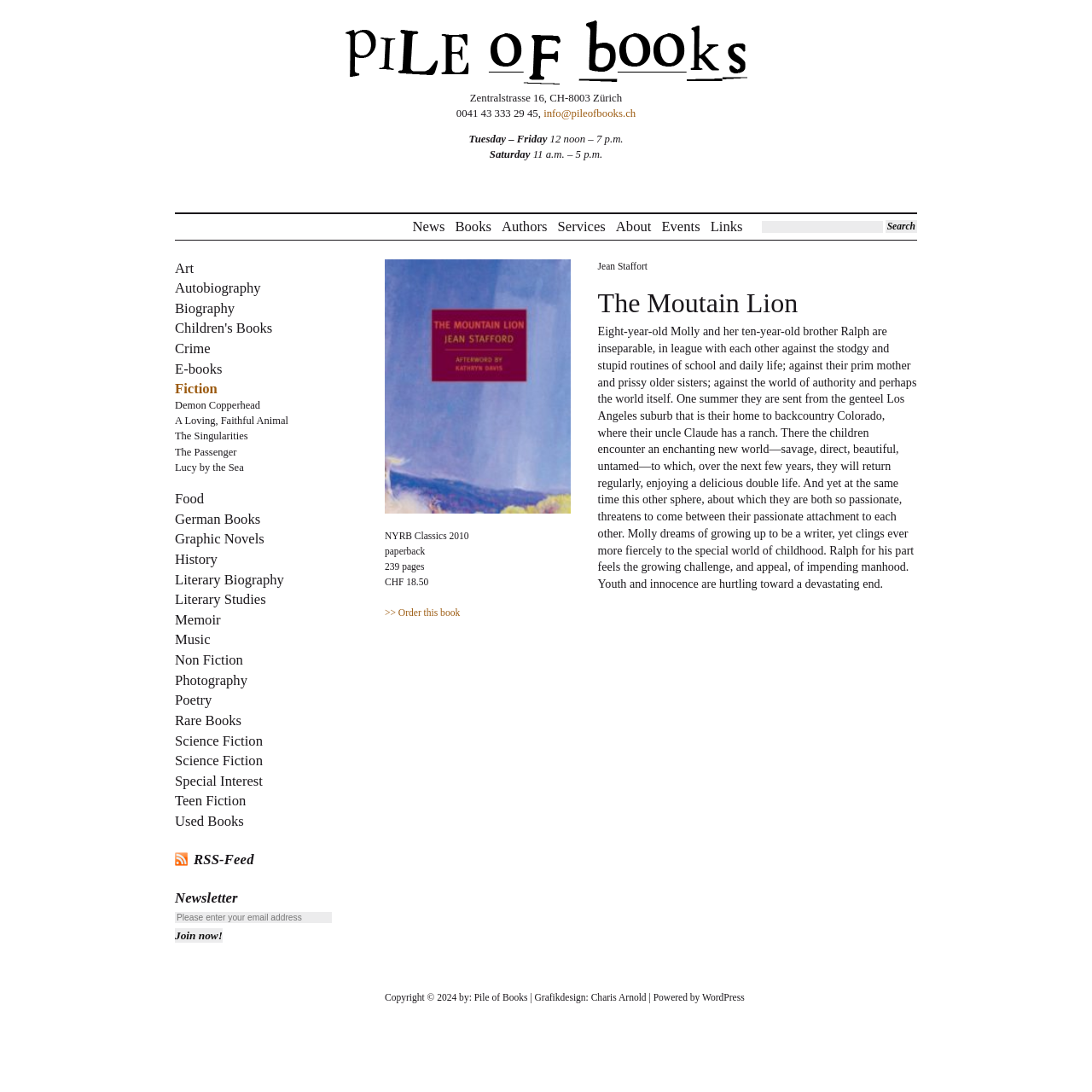Please determine the bounding box coordinates of the clickable area required to carry out the following instruction: "Search for a book". The coordinates must be four float numbers between 0 and 1, represented as [left, top, right, bottom].

[0.697, 0.202, 0.808, 0.213]